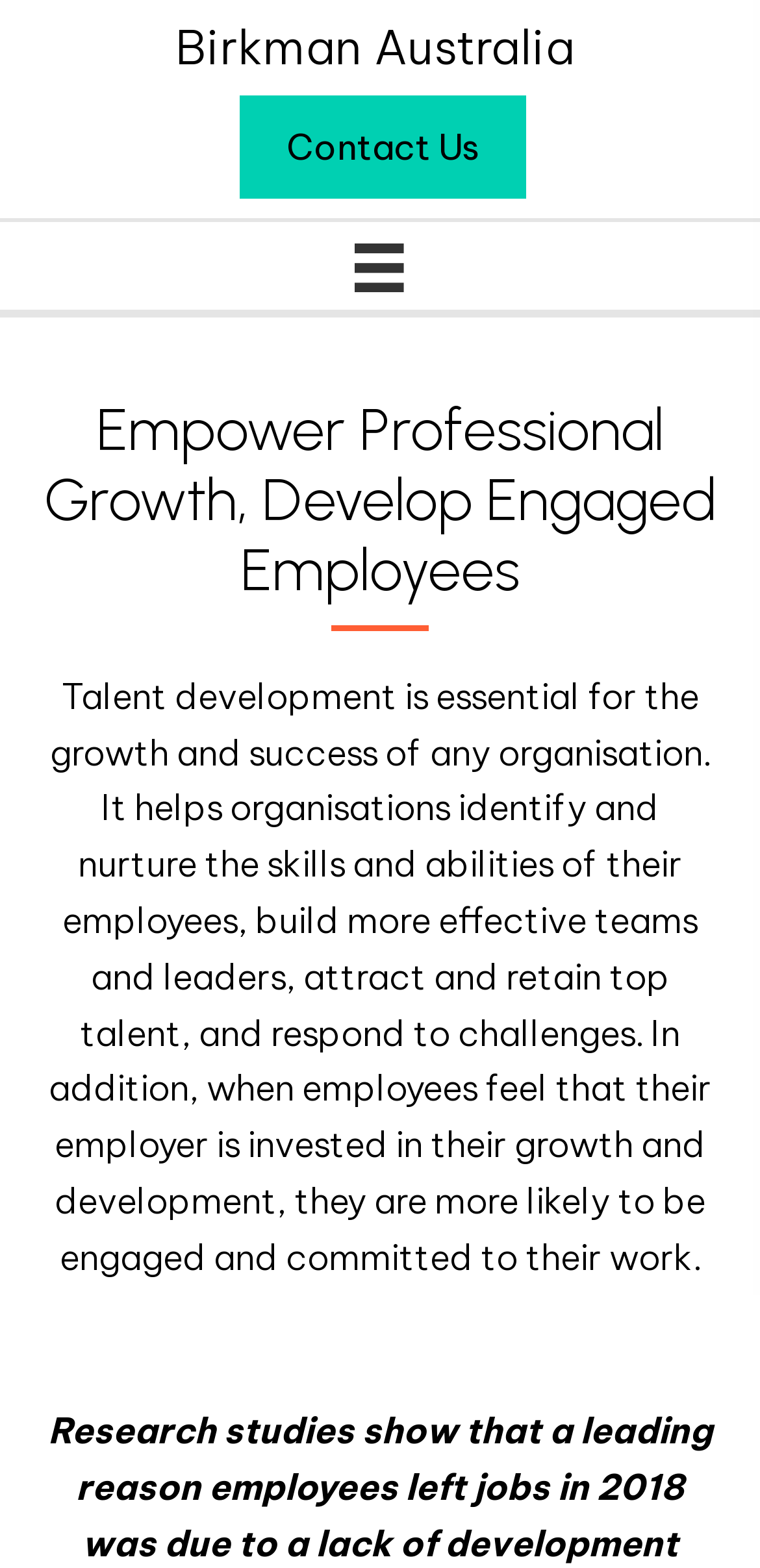What is the purpose of the 'Contact Us' link?
From the details in the image, answer the question comprehensively.

The 'Contact Us' link is likely provided to allow users to get in touch with Birkman Australia, possibly to inquire about their talent development services or to request more information.